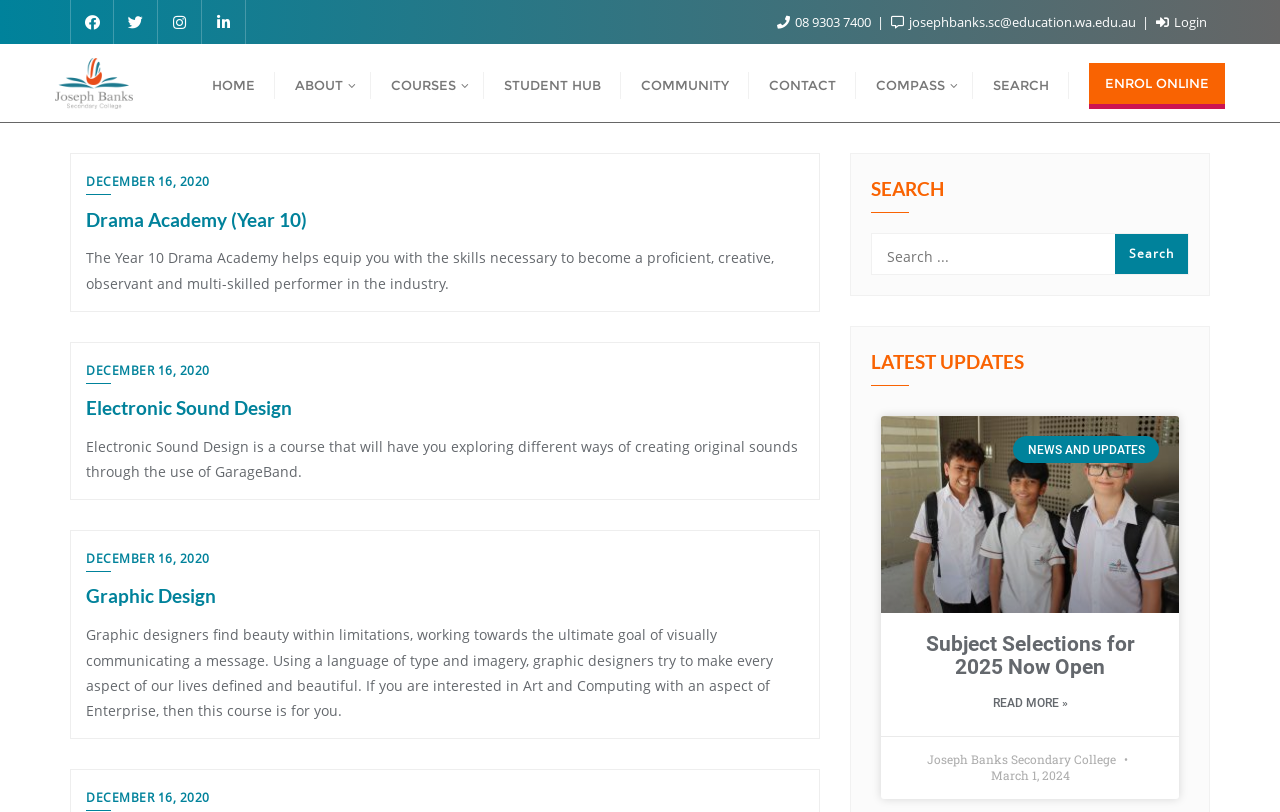Specify the bounding box coordinates for the region that must be clicked to perform the given instruction: "Search for something".

[0.681, 0.289, 0.928, 0.343]